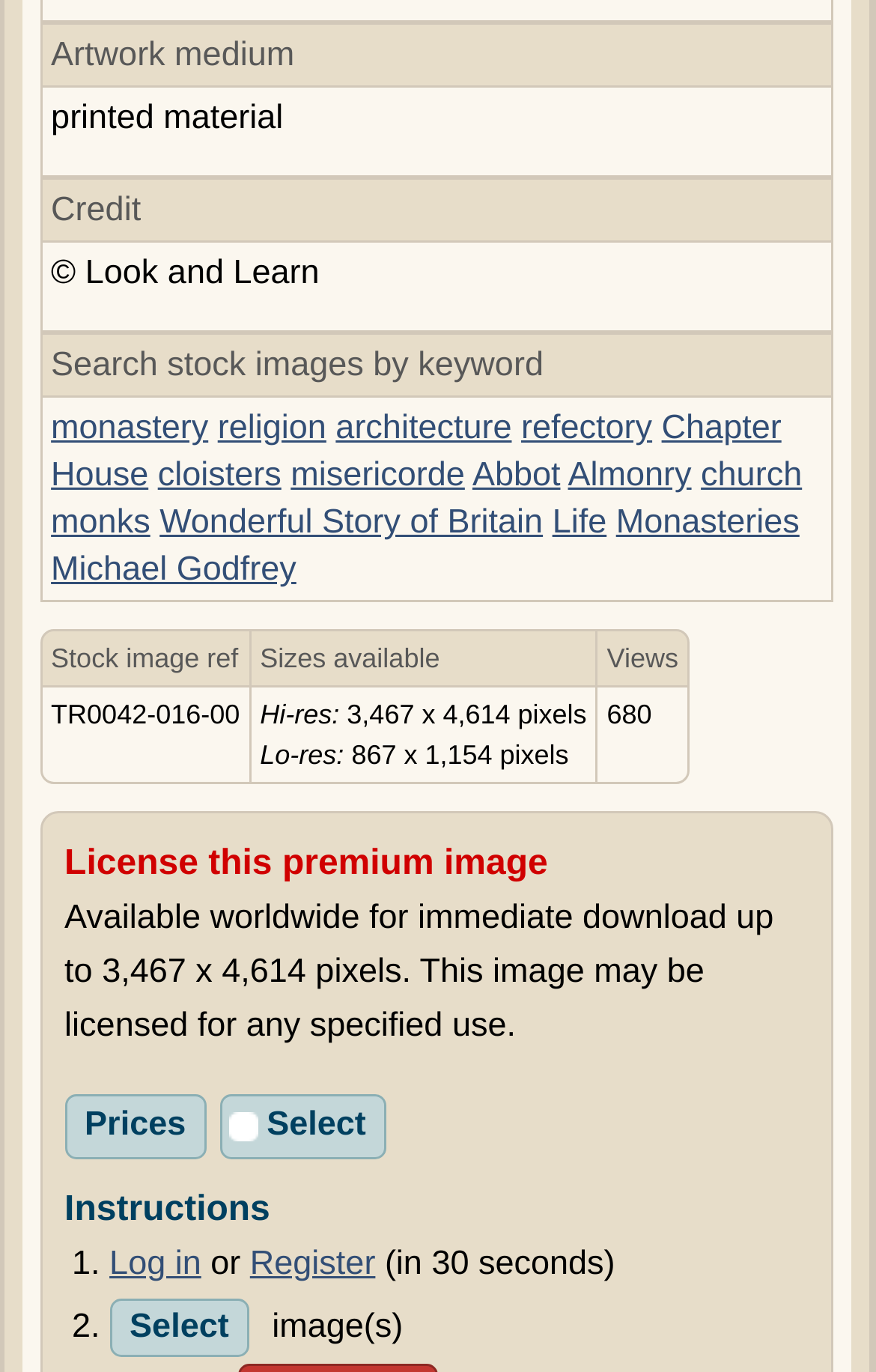Using floating point numbers between 0 and 1, provide the bounding box coordinates in the format (top-left x, top-left y, bottom-right x, bottom-right y). Locate the UI element described here: Wonderful Story of Britain

[0.182, 0.367, 0.62, 0.395]